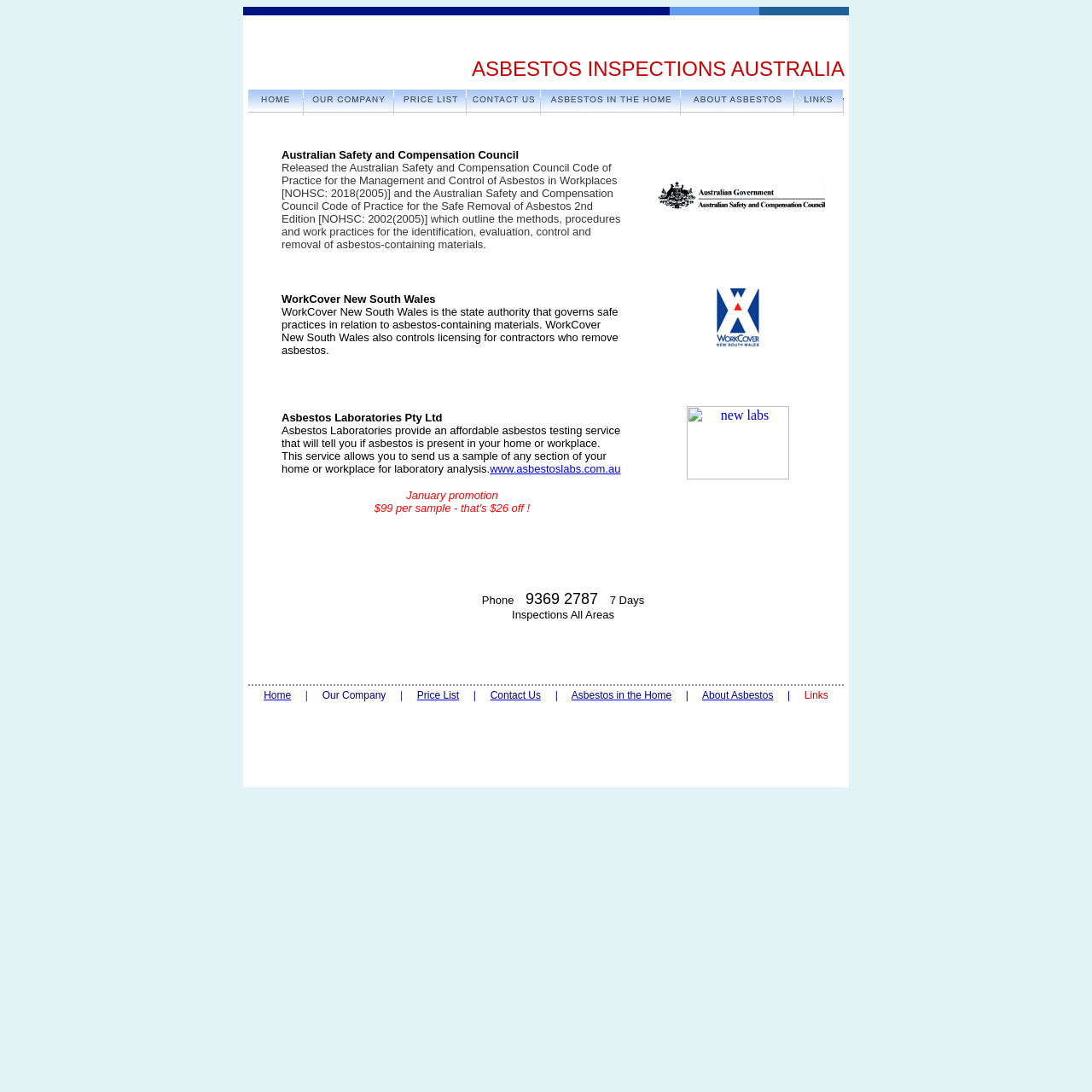Determine the bounding box coordinates for the element that should be clicked to follow this instruction: "Browse the Funding category". The coordinates should be given as four float numbers between 0 and 1, in the format [left, top, right, bottom].

None